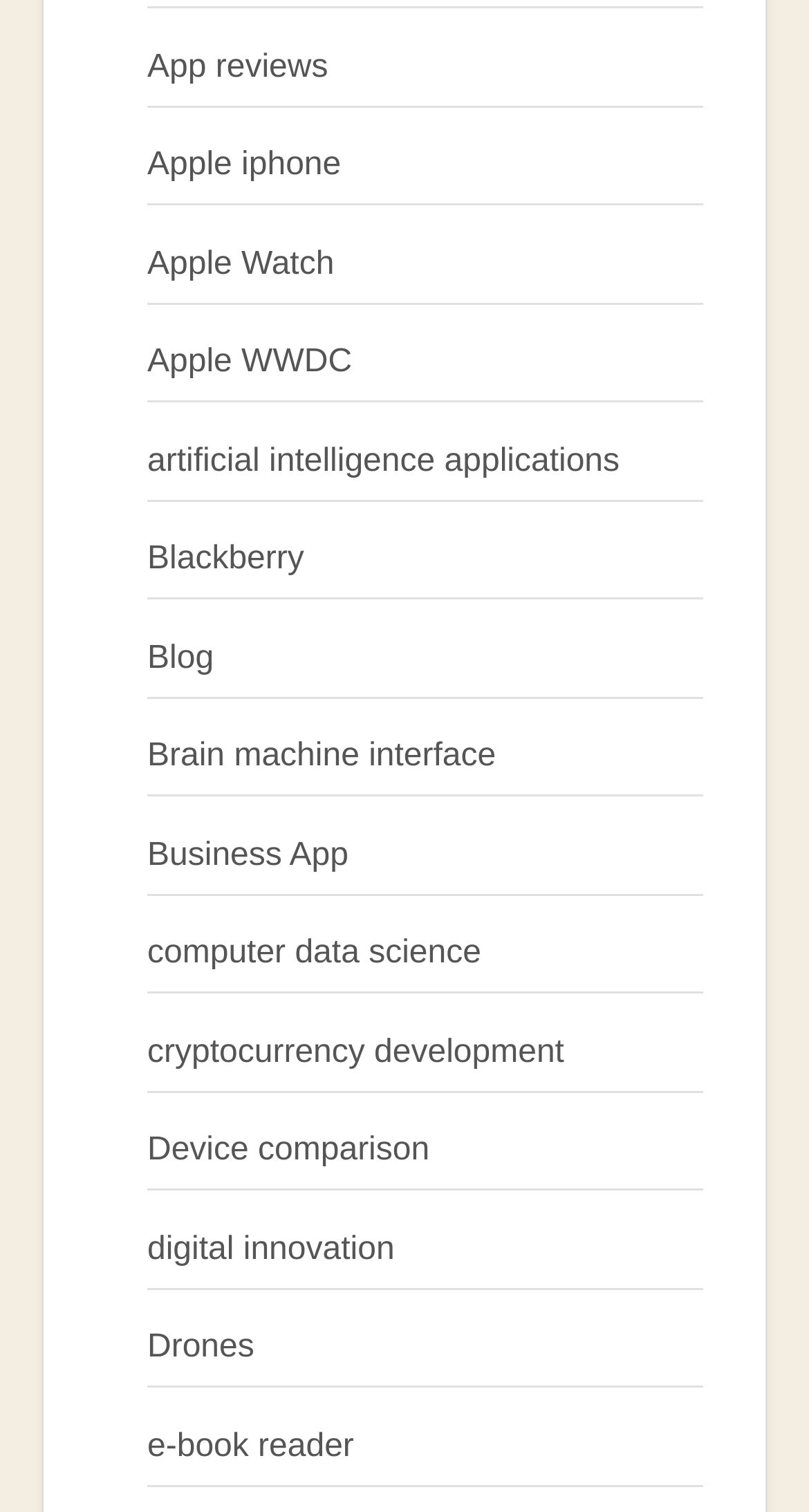What is the vertical position of the 'Apple Watch' link?
Look at the screenshot and respond with one word or a short phrase.

Above 'Apple iphone'